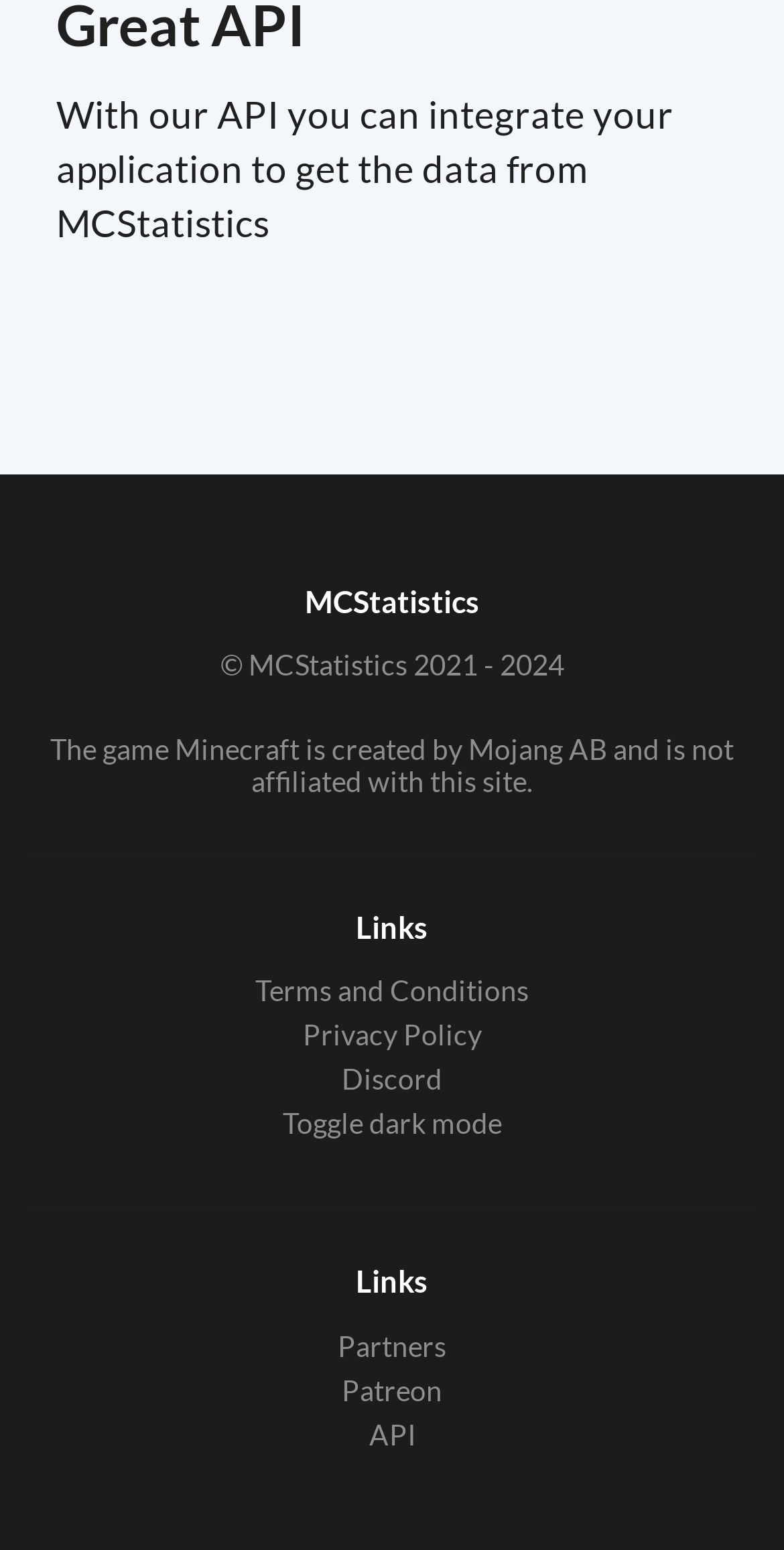Locate the bounding box coordinates of the clickable area to execute the instruction: "Visit Discord". Provide the coordinates as four float numbers between 0 and 1, represented as [left, top, right, bottom].

[0.036, 0.683, 0.964, 0.711]